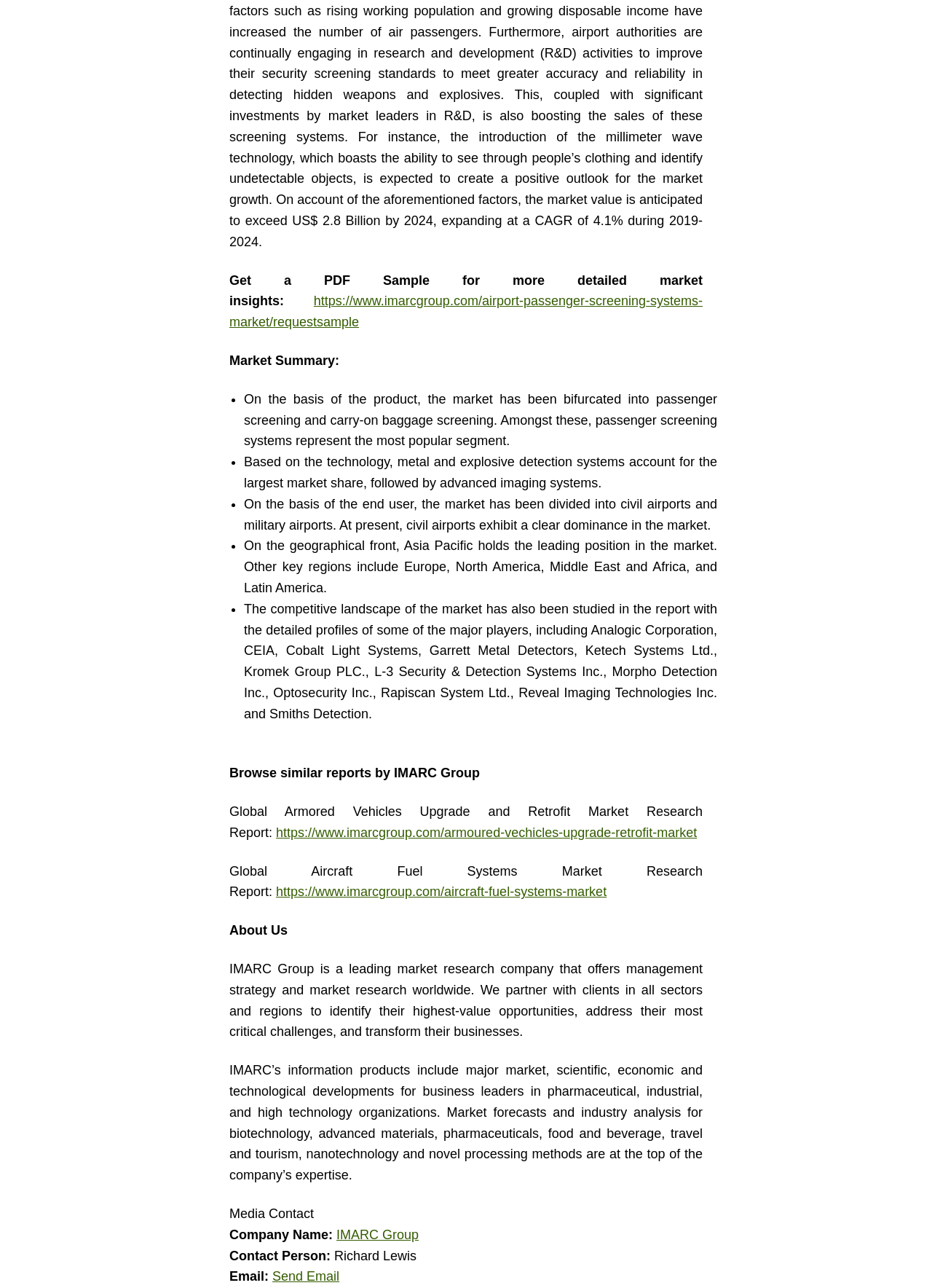Review the image closely and give a comprehensive answer to the question: What is the name of the person who can be contacted for media inquiries?

I found a StaticText element with the text 'Contact Person: Richard Lewis' which suggests that Richard Lewis is the person to be contacted for media inquiries.